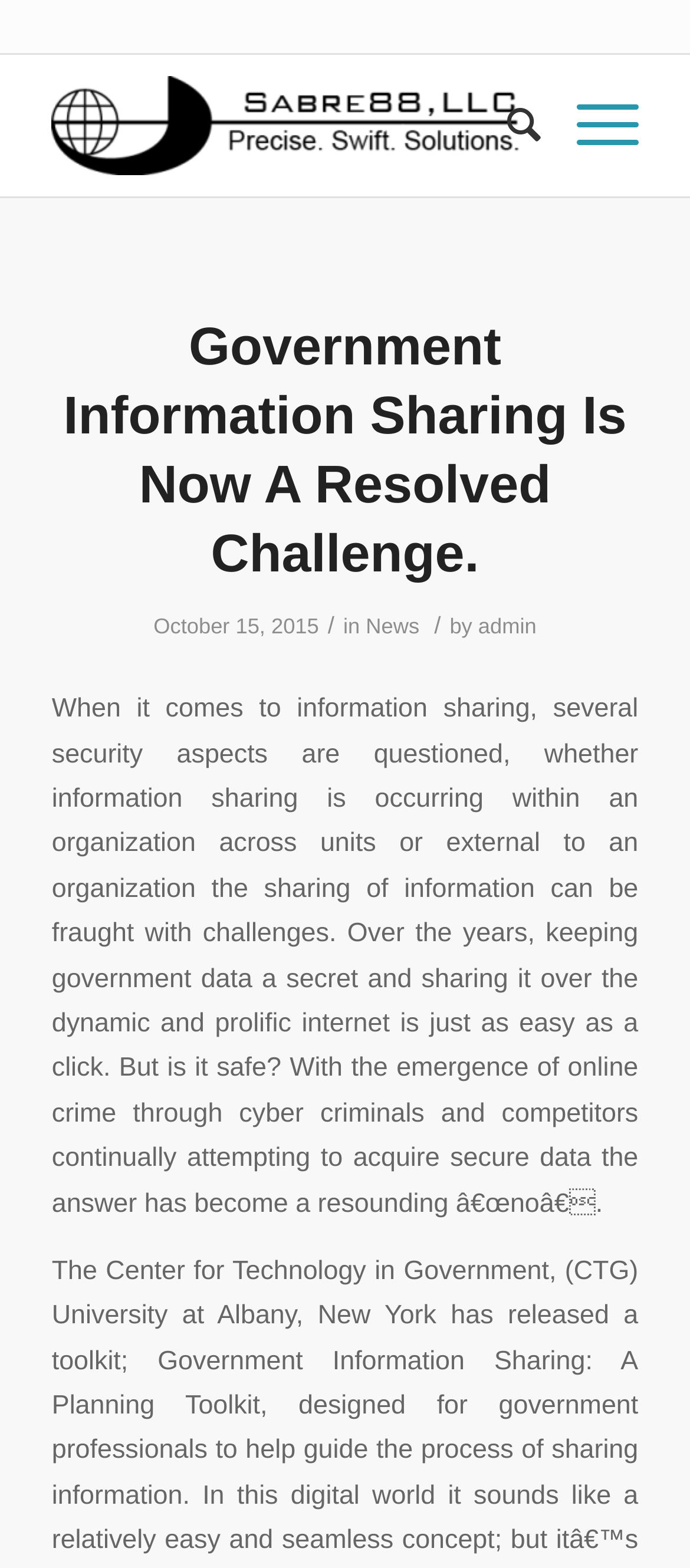When was the article published?
Using the information from the image, give a concise answer in one word or a short phrase.

October 15, 2015